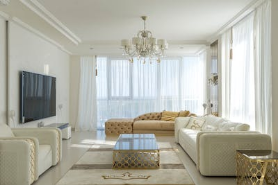What is the purpose of the sheer curtains?
Using the image, provide a concise answer in one word or a short phrase.

To allow natural light